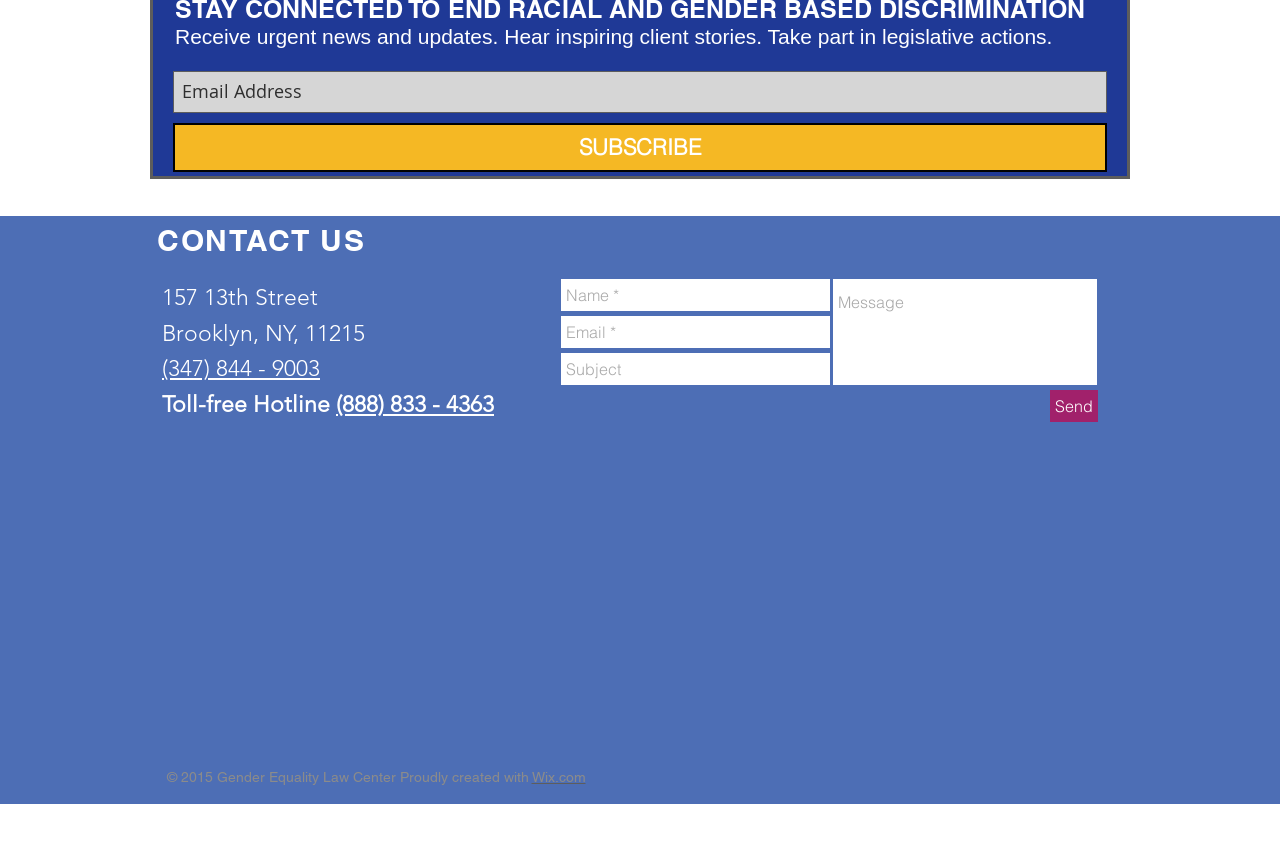Please determine the bounding box coordinates of the element to click in order to execute the following instruction: "Send a message". The coordinates should be four float numbers between 0 and 1, specified as [left, top, right, bottom].

[0.82, 0.462, 0.858, 0.5]